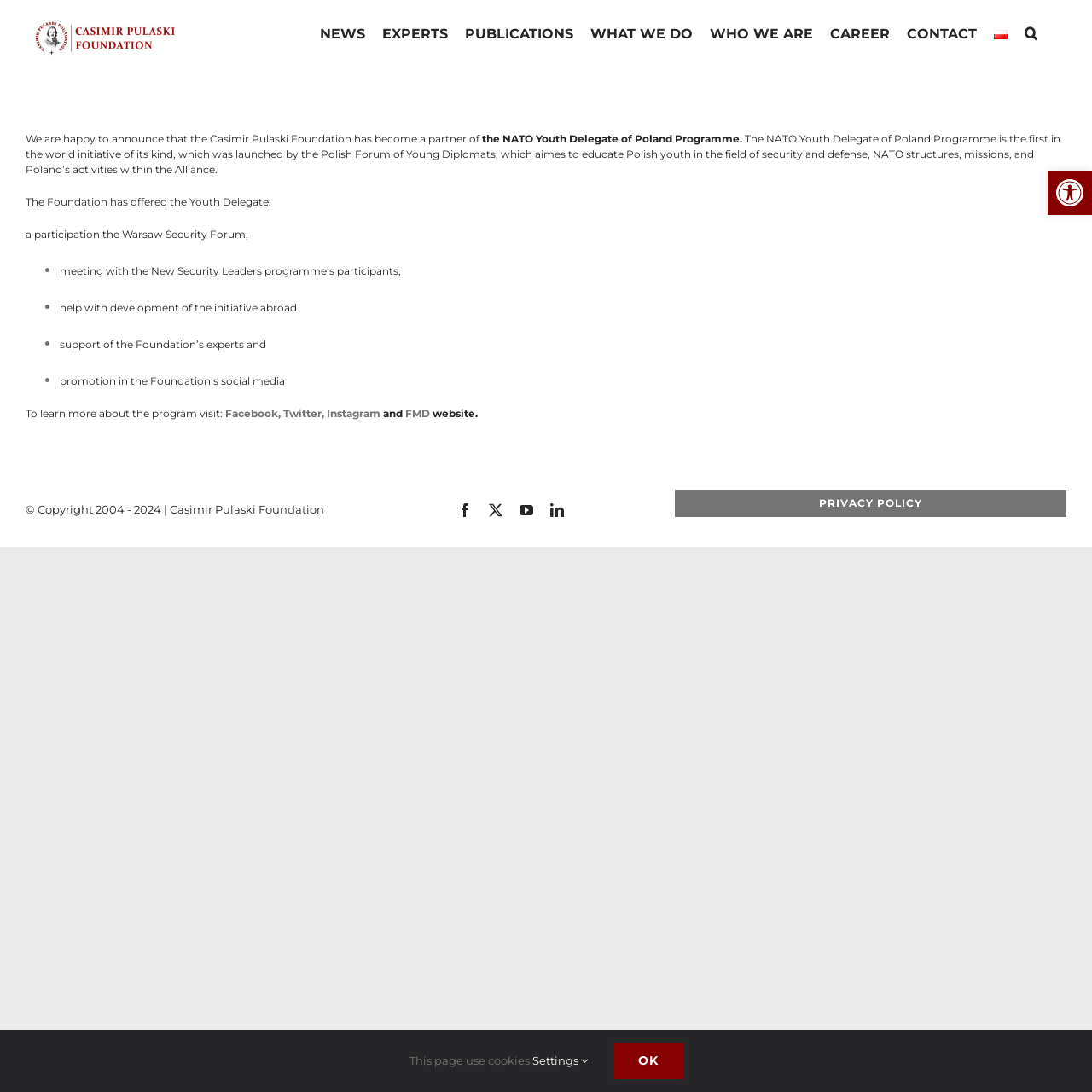What is the language of the alternative website link?
Respond with a short answer, either a single word or a phrase, based on the image.

Polish